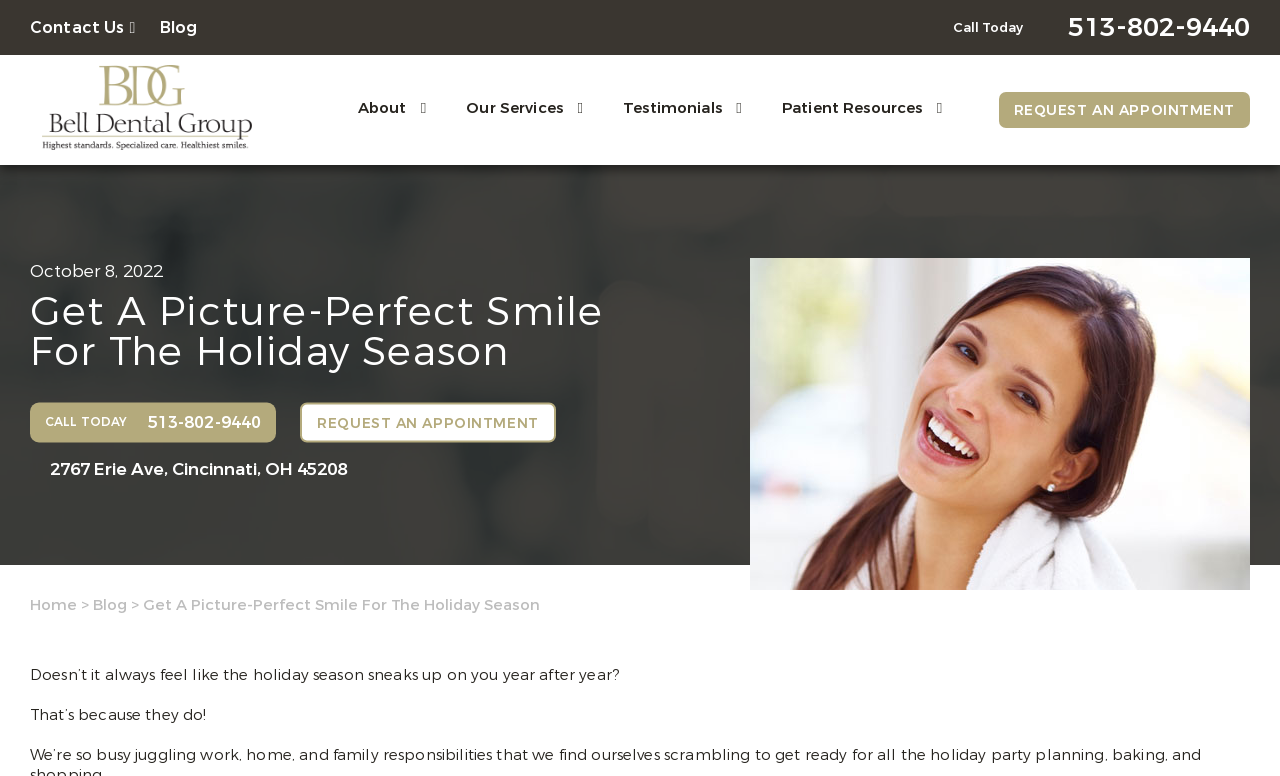What is the topic of the webpage?
From the image, provide a succinct answer in one word or a short phrase.

Smile for the Holiday Season